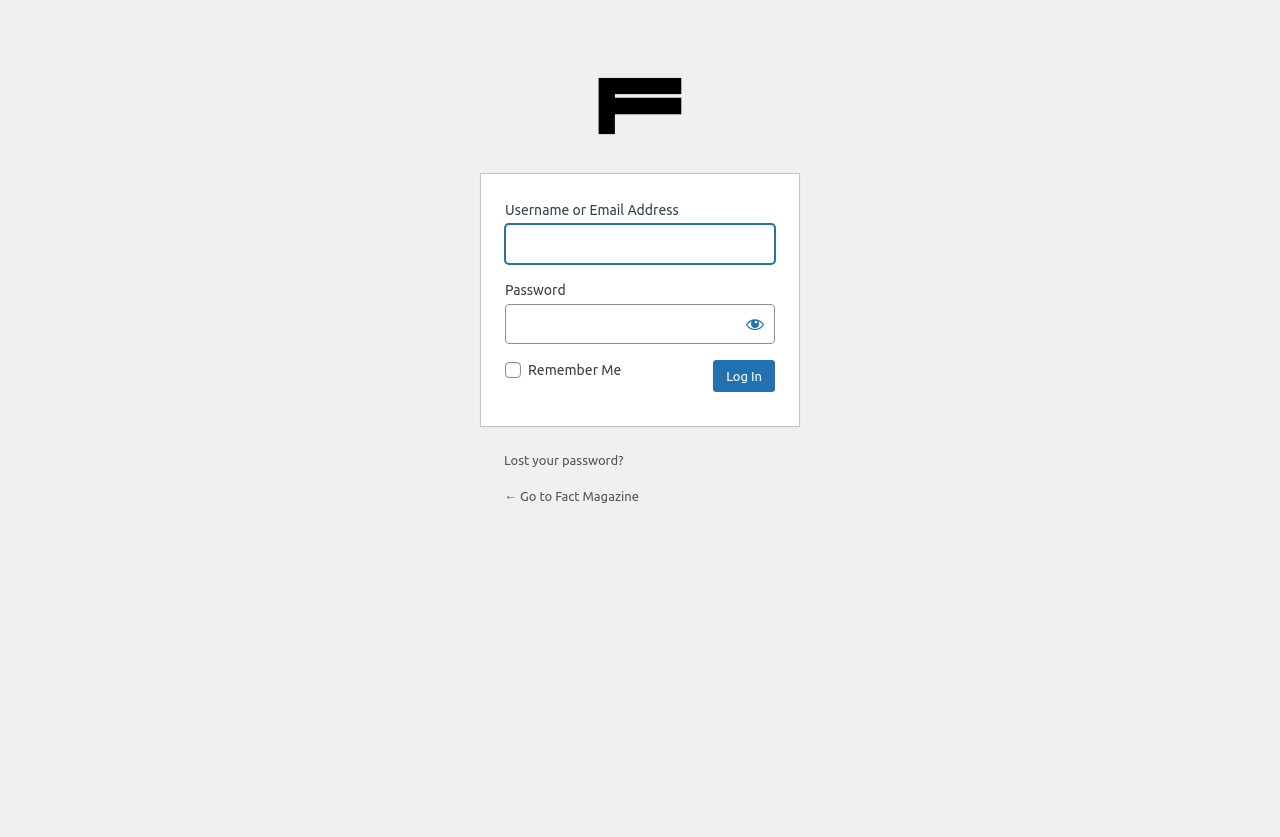Pinpoint the bounding box coordinates of the area that must be clicked to complete this instruction: "Log in".

[0.557, 0.43, 0.605, 0.468]